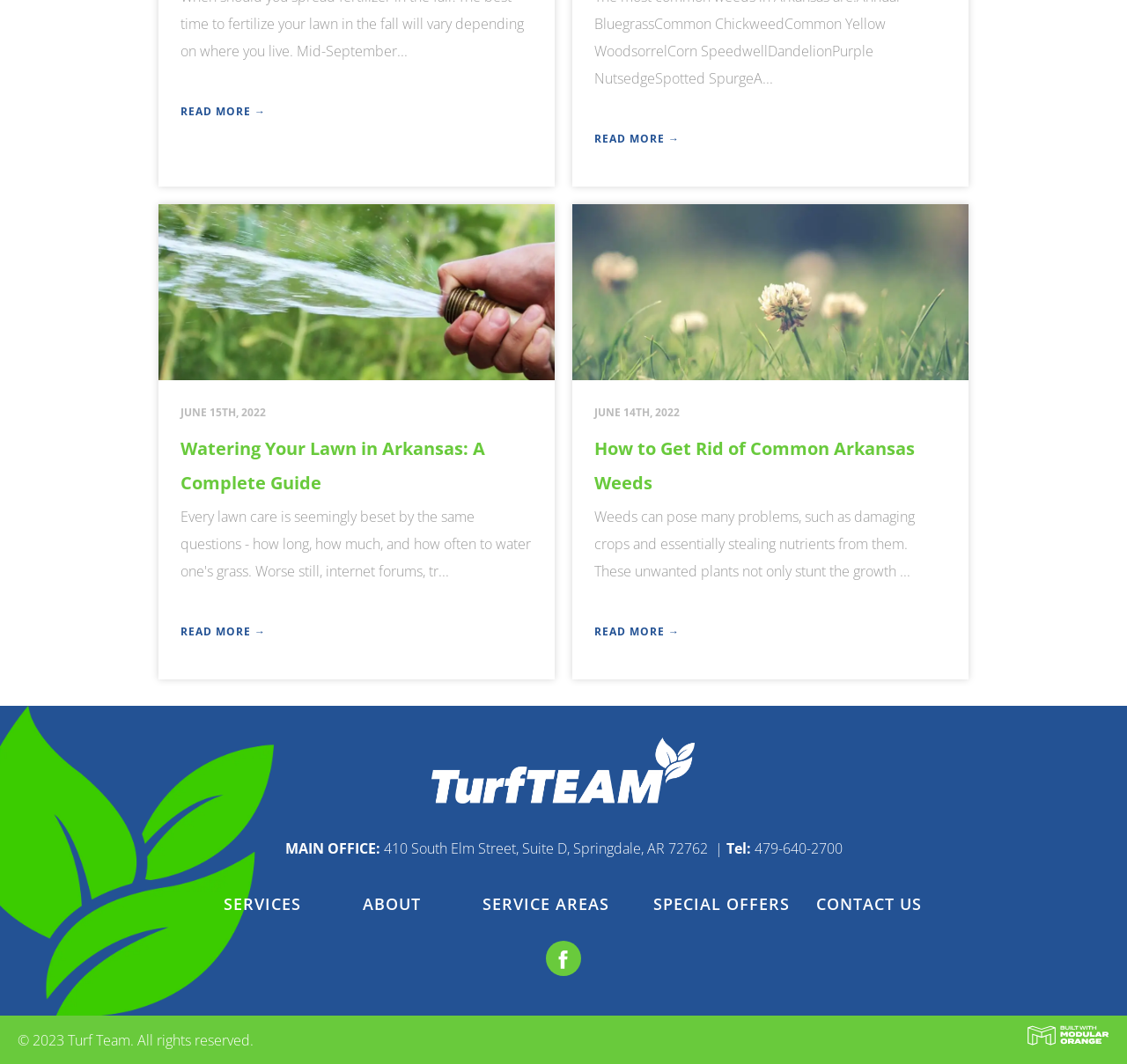Provide the bounding box coordinates for the UI element that is described by this text: "installment loans online direct lenders". The coordinates should be in the form of four float numbers between 0 and 1: [left, top, right, bottom].

None